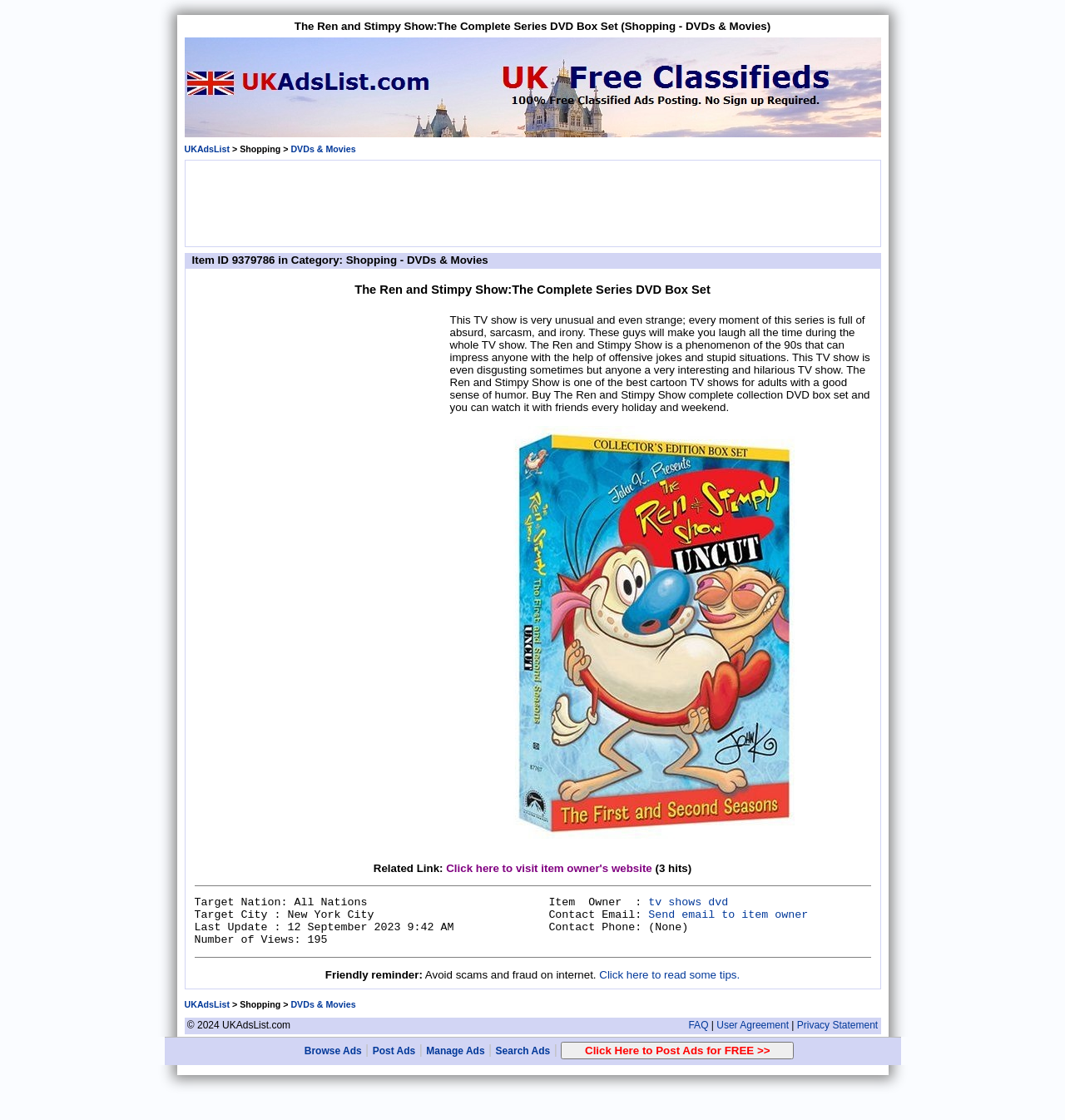Locate the bounding box of the UI element based on this description: "Send email to item owner". Provide four float numbers between 0 and 1 as [left, top, right, bottom].

[0.609, 0.812, 0.759, 0.823]